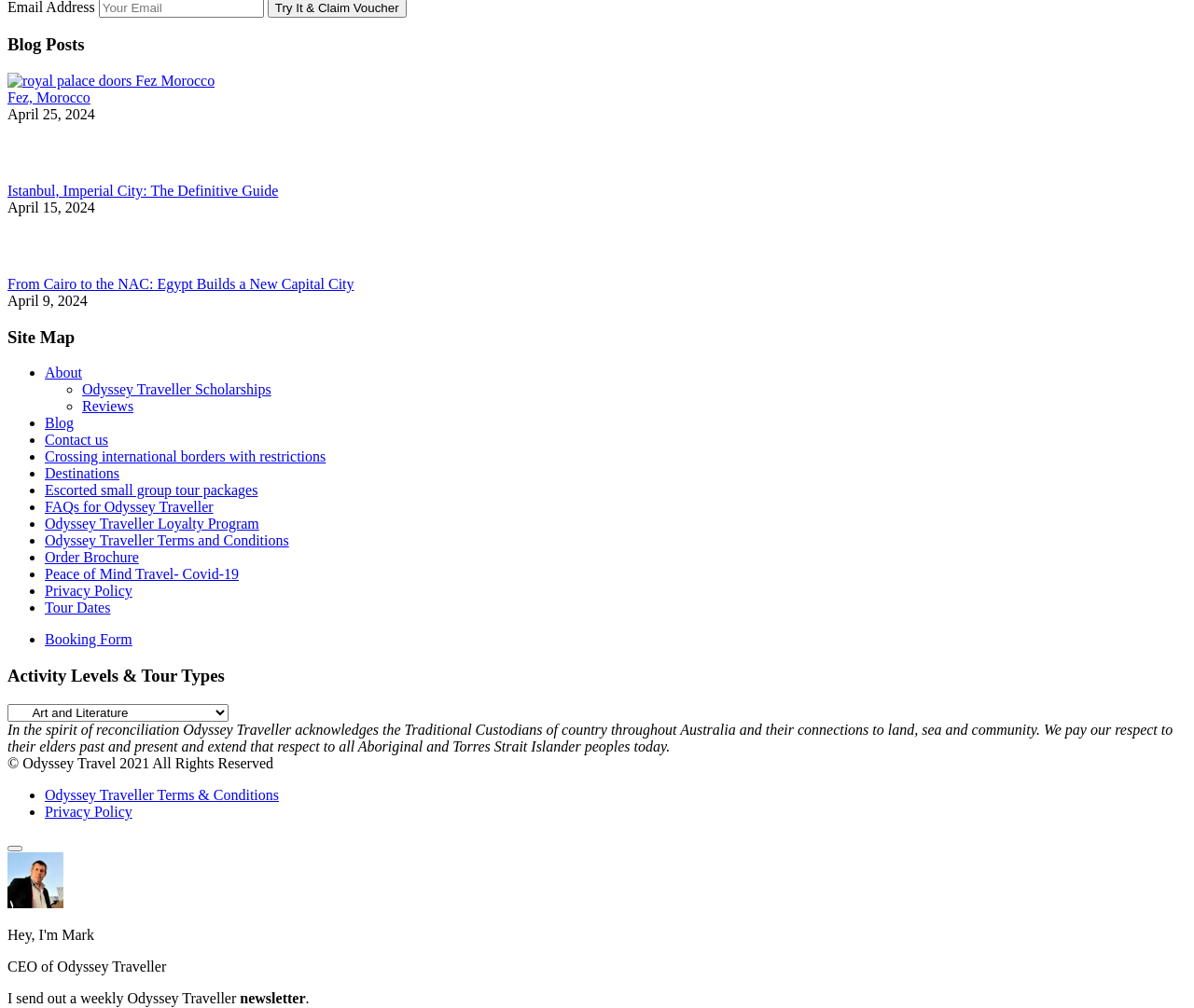Given the element description Crossing international borders with restrictions, specify the bounding box coordinates of the corresponding UI element in the format (top-left x, top-left y, bottom-right x, bottom-right y). All values must be between 0 and 1.

[0.038, 0.445, 0.273, 0.461]